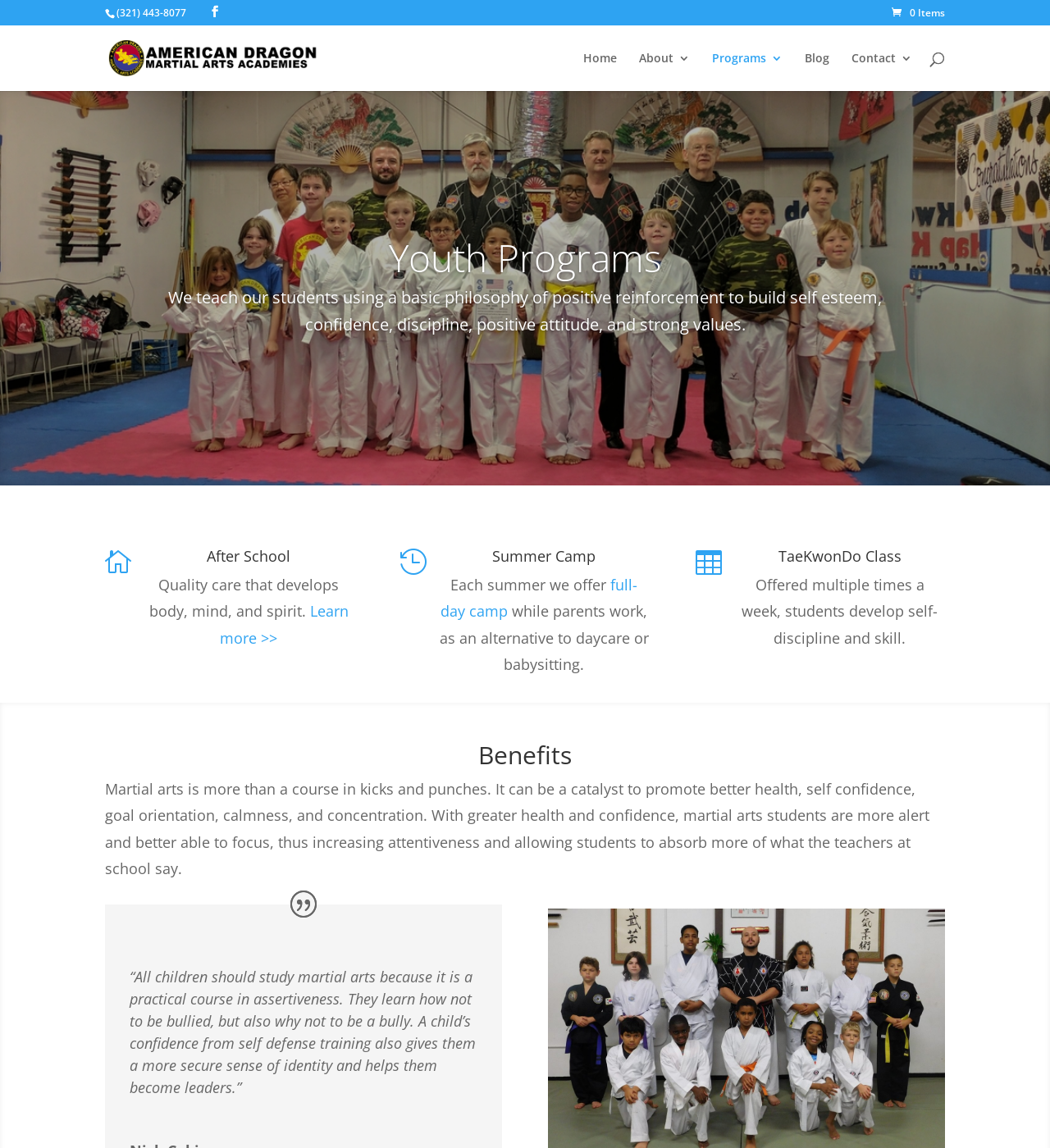What is the phone number of American Dragon Martial Arts? From the image, respond with a single word or brief phrase.

(321) 443-8077